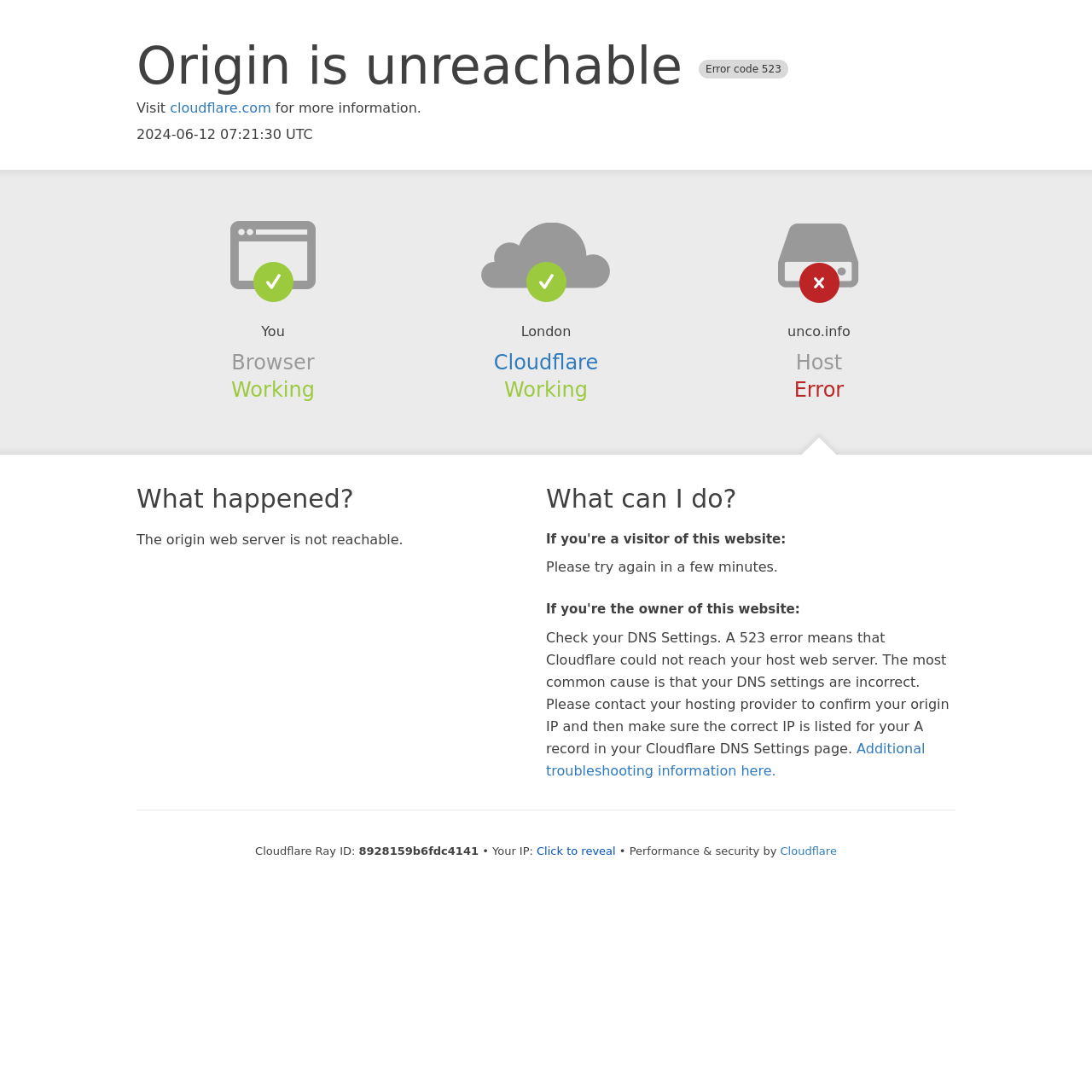Calculate the bounding box coordinates for the UI element based on the following description: "Click to reveal". Ensure the coordinates are four float numbers between 0 and 1, i.e., [left, top, right, bottom].

[0.491, 0.773, 0.564, 0.785]